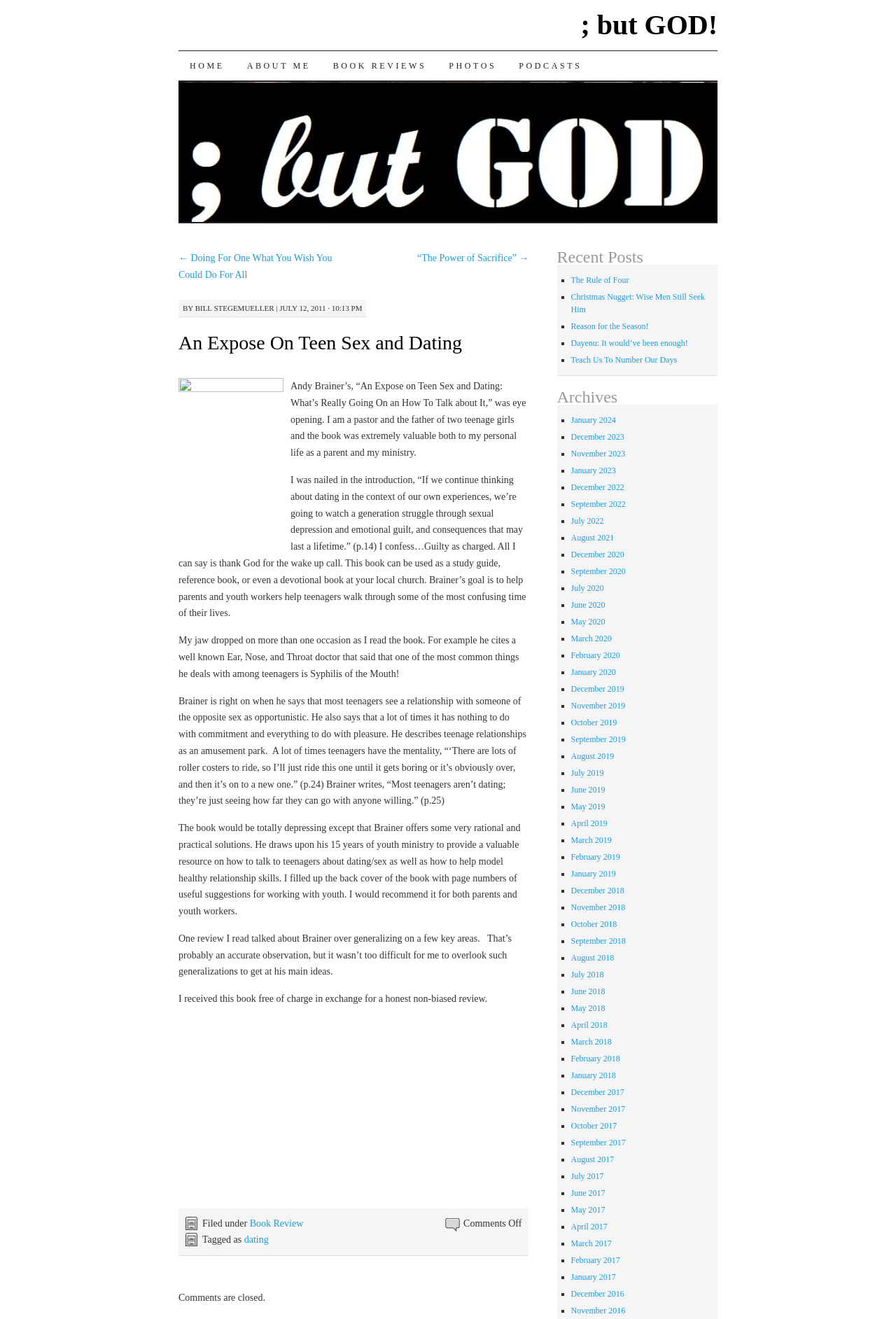Please provide a comprehensive answer to the question based on the screenshot: What is the name of the doctor mentioned in the review?

The name of the doctor mentioned in the review can be found in the text 'For example he cites a well known Ear, Nose, and Throat doctor that said that one of the most common things he deals with among teenagers is Syphilis of the Mouth!'